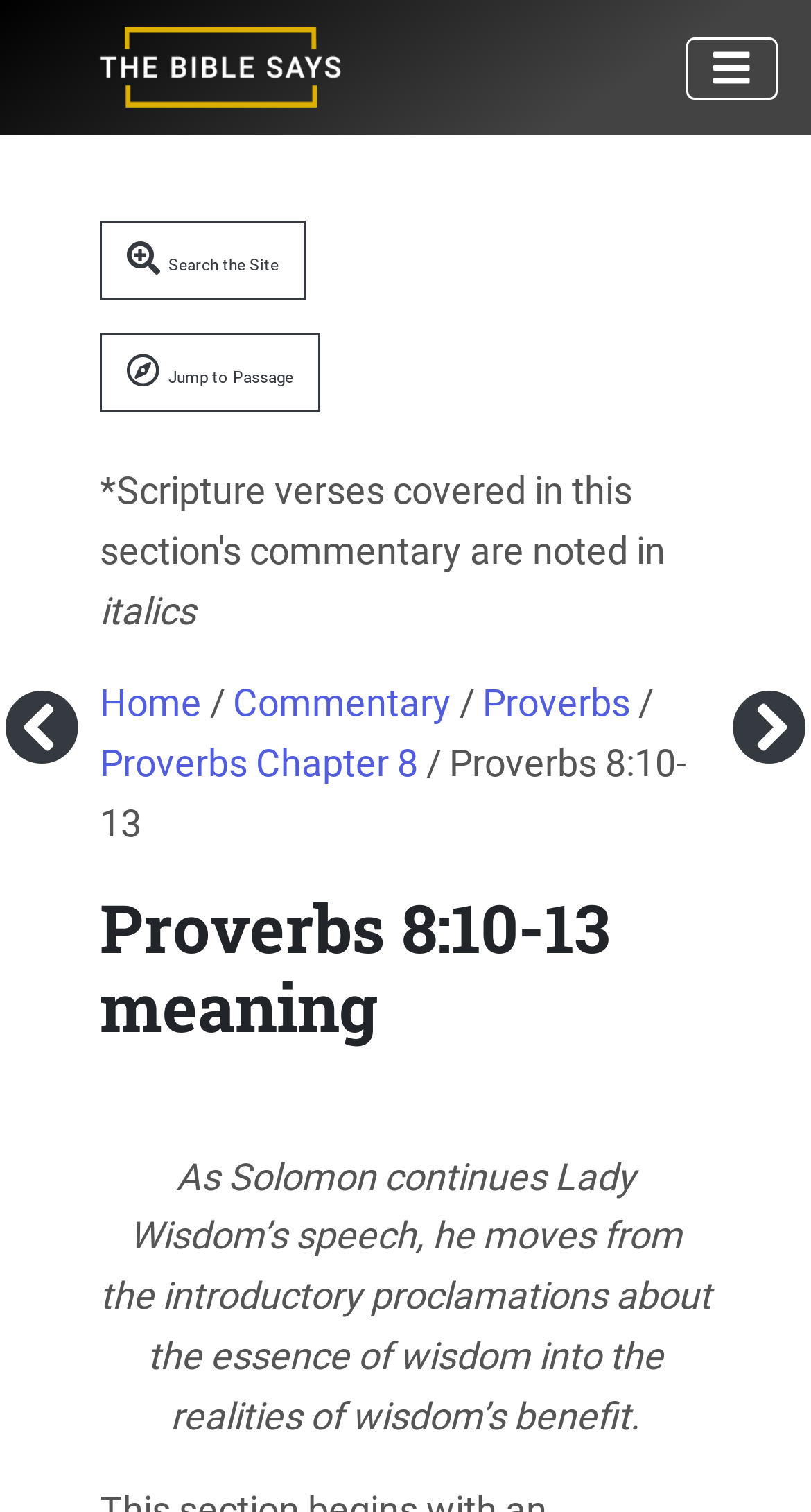Please provide a brief answer to the following inquiry using a single word or phrase:
What is the current passage being discussed?

Proverbs 8:10-13